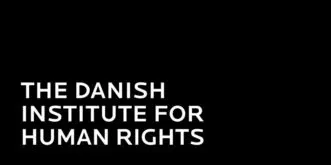Create an exhaustive description of the image.

The image features the logo of "The Danish Institute for Human Rights," prominently displayed against a black background. The text is rendered in bold, white lettering, conveying a strong message about the institution's commitment to promoting and protecting human rights. This independent state-funded organization focuses on advocating for equal treatment and human rights both in Denmark and internationally. The logo serves as a visual representation of the institute's mandate and its crucial role in fostering awareness and action regarding human rights issues.